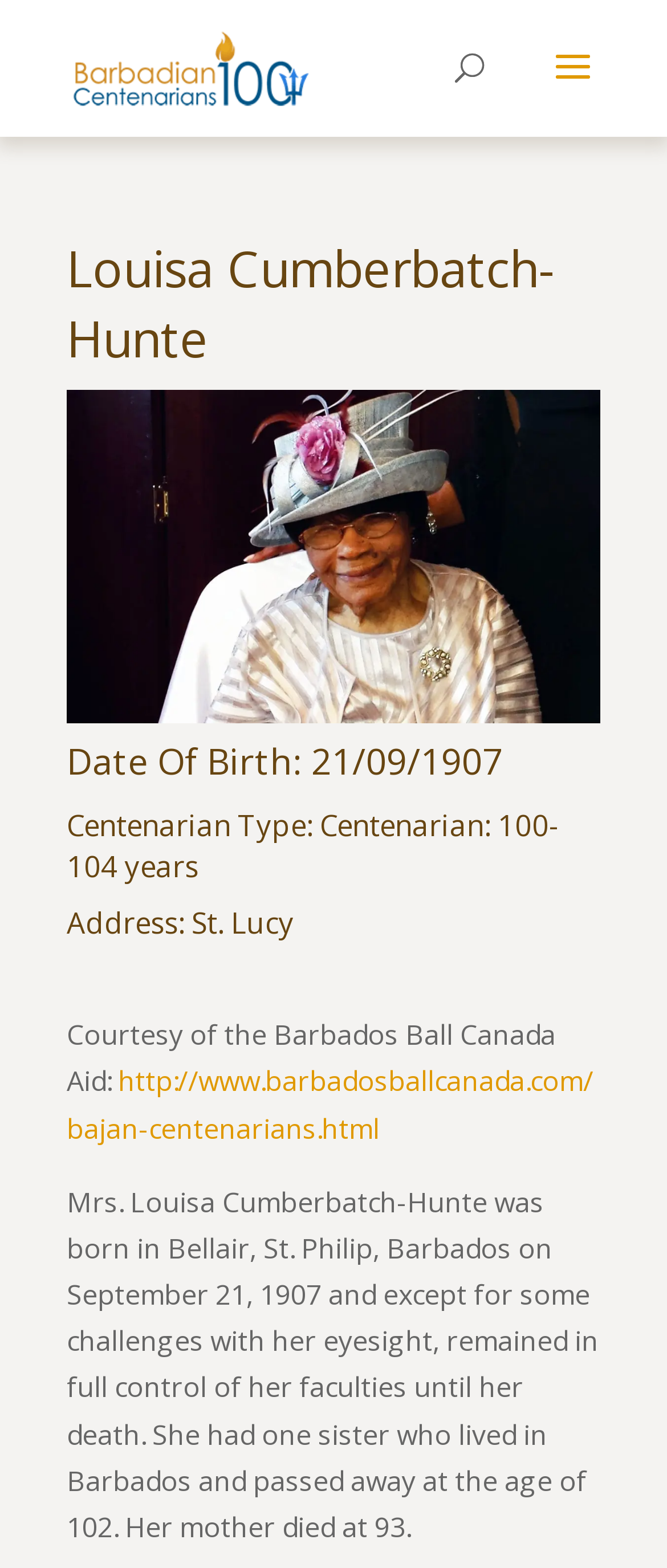Create a detailed summary of all the visual and textual information on the webpage.

The webpage is about Louisa Cumberbatch-Hunte, a centenarian from Barbados. At the top left, there is a link and an image with the title "Centenarians Of Barbados". Below this, there is a search bar that spans across the top of the page. 

A large heading in the middle of the page reads "Louisa Cumberbatch-Hunte", accompanied by an image of her. Below this heading, there are three smaller headings that provide information about her: "Date Of Birth: 21/09/1907", "Centenarian Type: Centenarian: 100-104 years", and "Address: St. Lucy". 

Further down, there is a paragraph of text that credits the Barbados Ball Canada Aid and provides a link to their website. Below this, there is a longer passage of text that describes Louisa's life, including her birthplace, her eyesight challenges, and her family members' longevity.